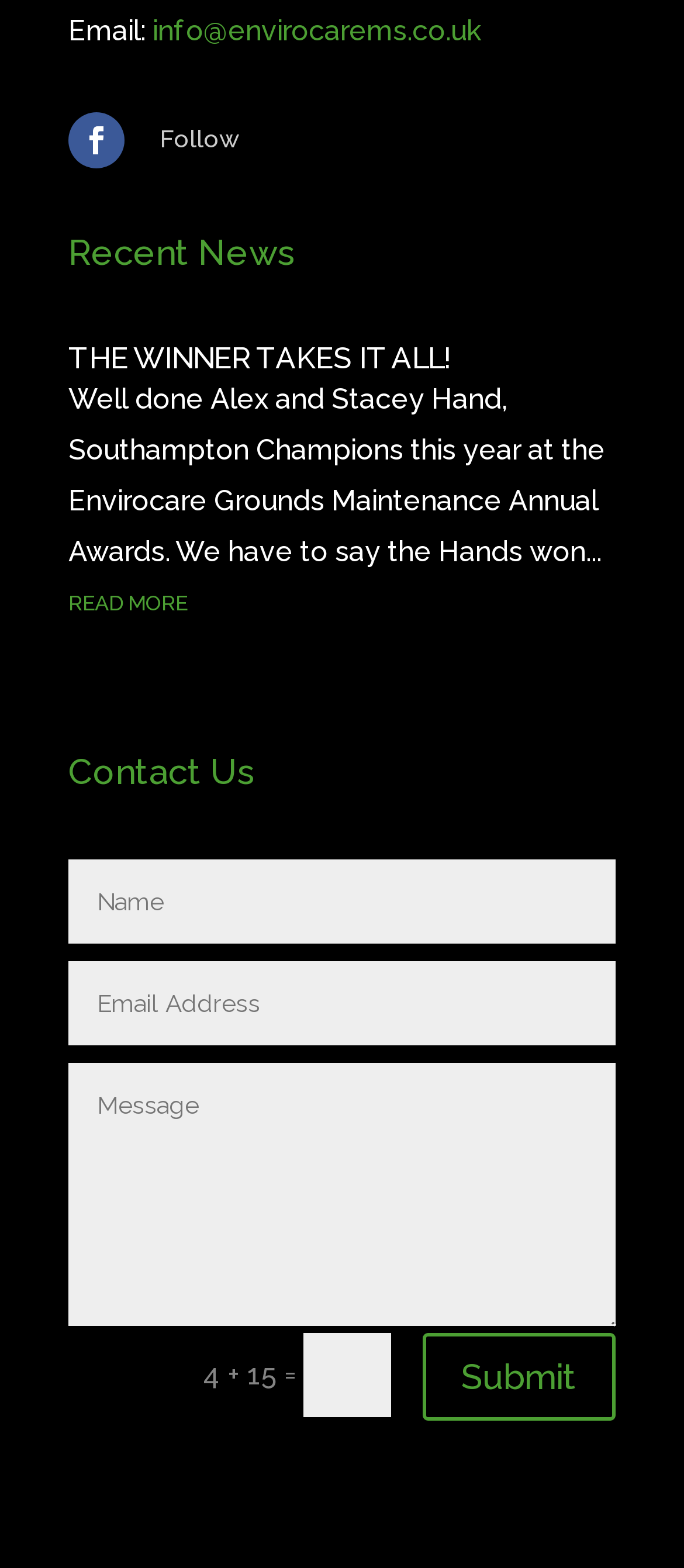Provide a brief response to the question below using a single word or phrase: 
What is the email address to contact?

info@envirocarems.co.uk